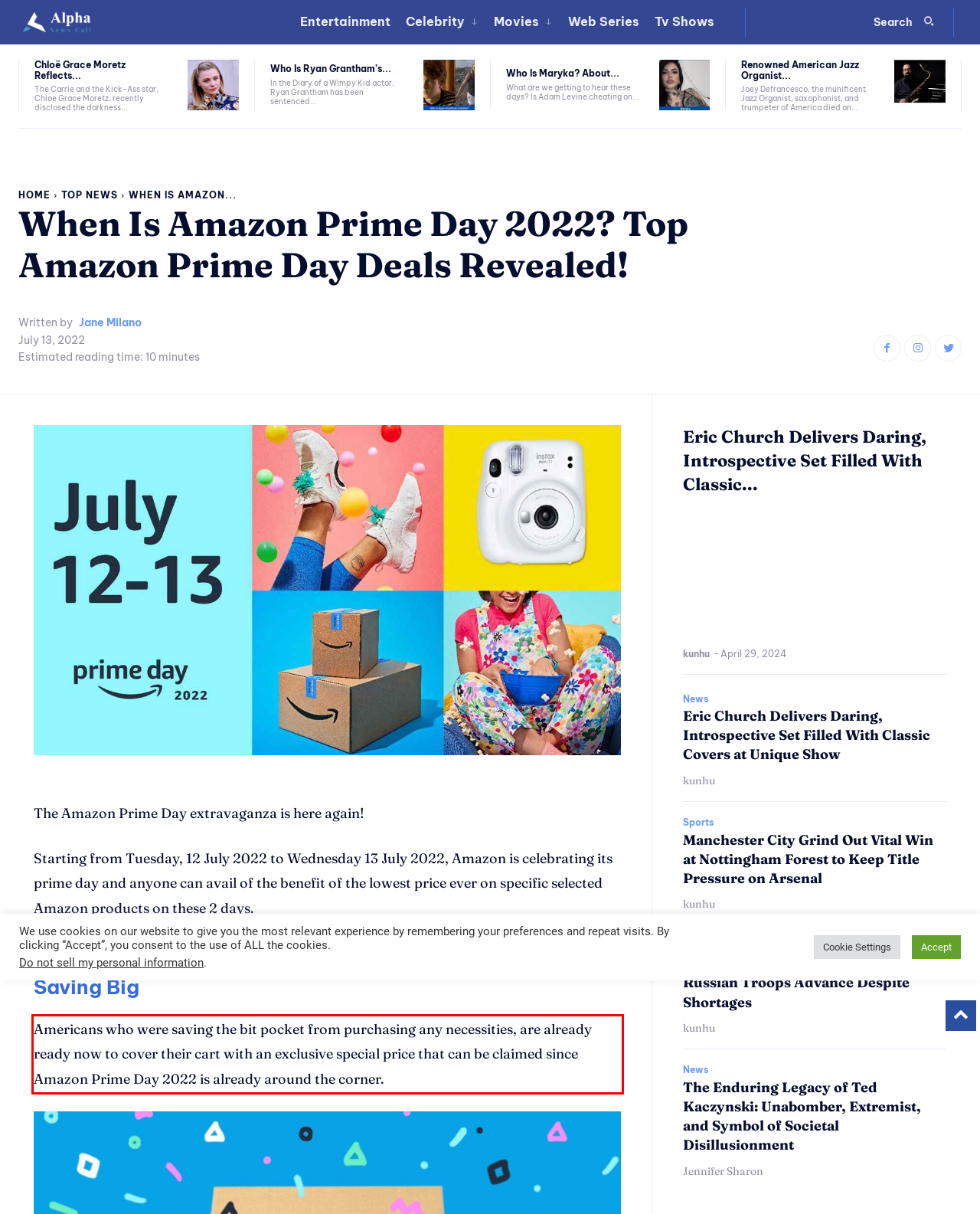There is a screenshot of a webpage with a red bounding box around a UI element. Please use OCR to extract the text within the red bounding box.

Americans who were saving the bit pocket from purchasing any necessities, are already ready now to cover their cart with an exclusive special price that can be claimed since Amazon Prime Day 2022 is already around the corner.